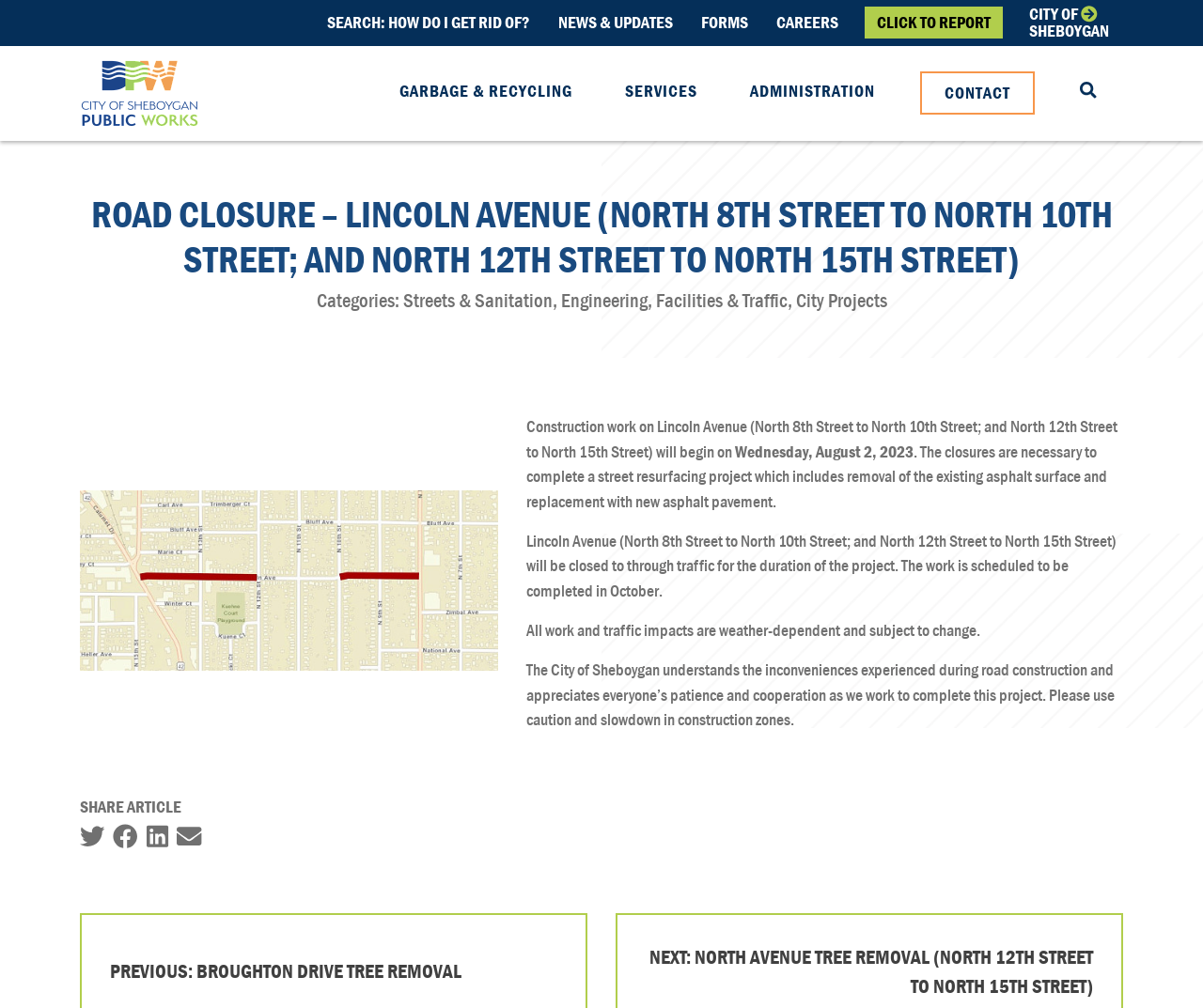Determine the bounding box coordinates for the HTML element described here: "Forms".

[0.581, 0.01, 0.623, 0.035]